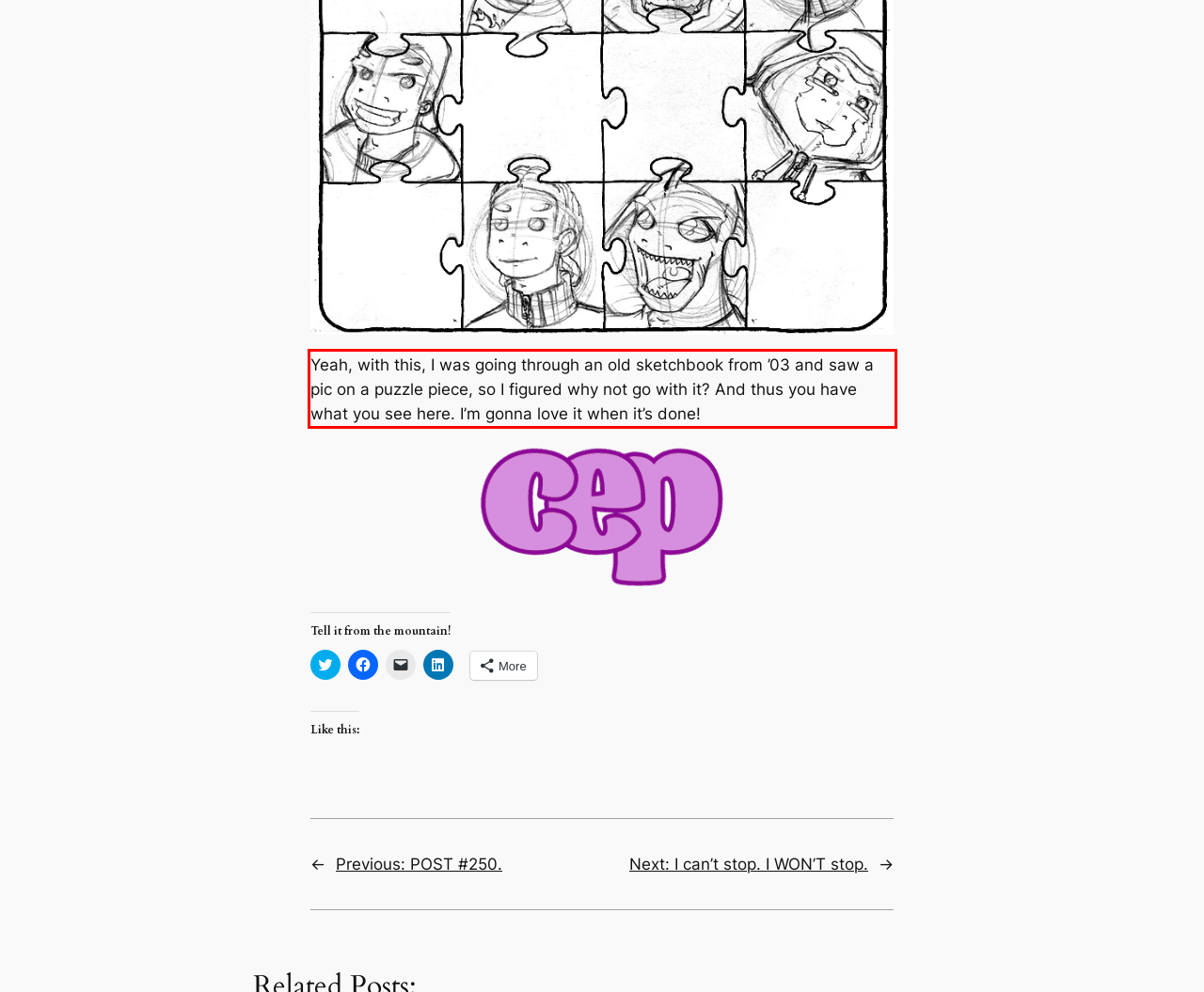Please identify the text within the red rectangular bounding box in the provided webpage screenshot.

Yeah, with this, I was going through an old sketchbook from ’03 and saw a pic on a puzzle piece, so I figured why not go with it? And thus you have what you see here. I’m gonna love it when it’s done!